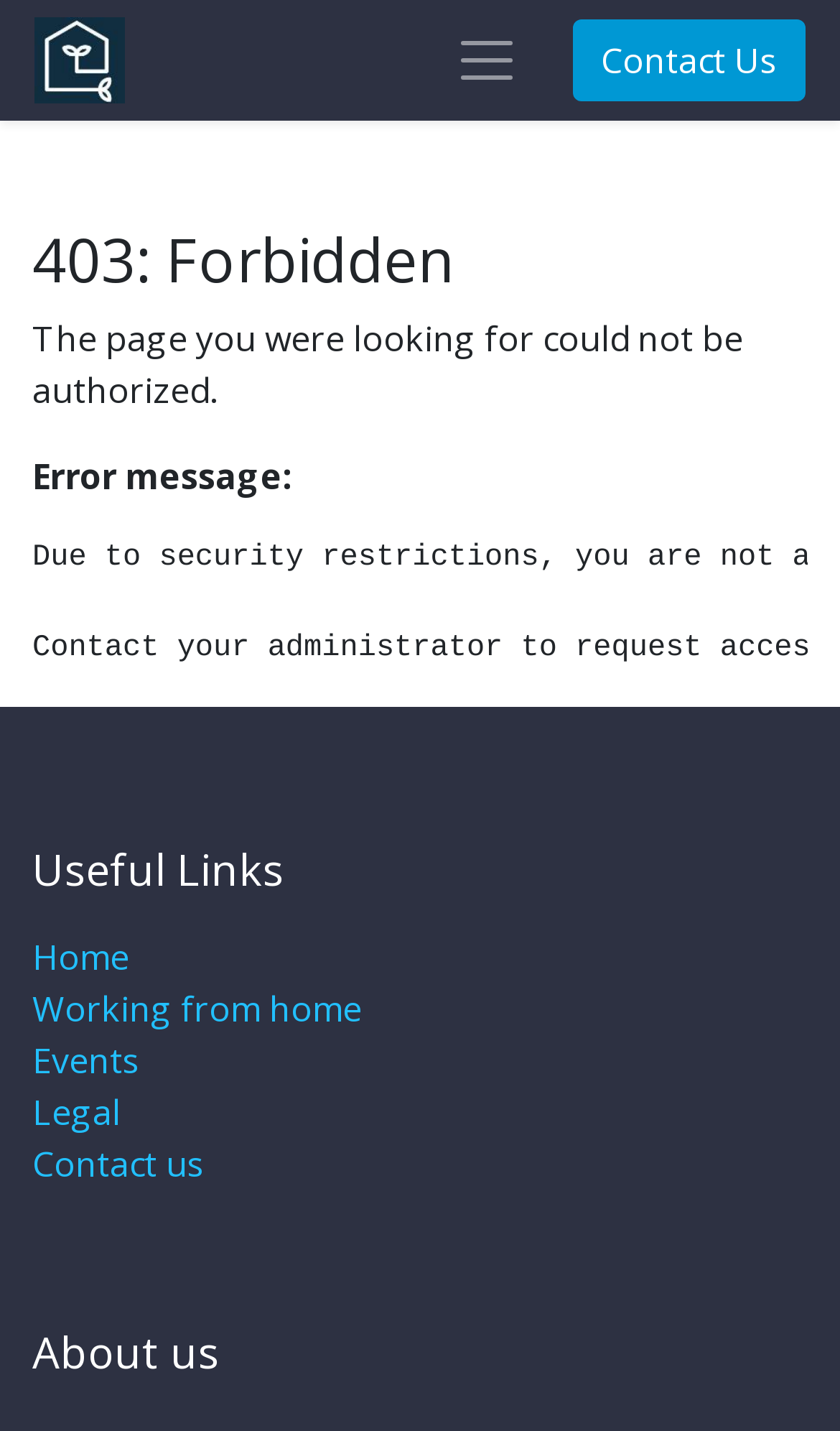Could you determine the bounding box coordinates of the clickable element to complete the instruction: "go to Home page"? Provide the coordinates as four float numbers between 0 and 1, i.e., [left, top, right, bottom].

[0.038, 0.653, 0.154, 0.686]